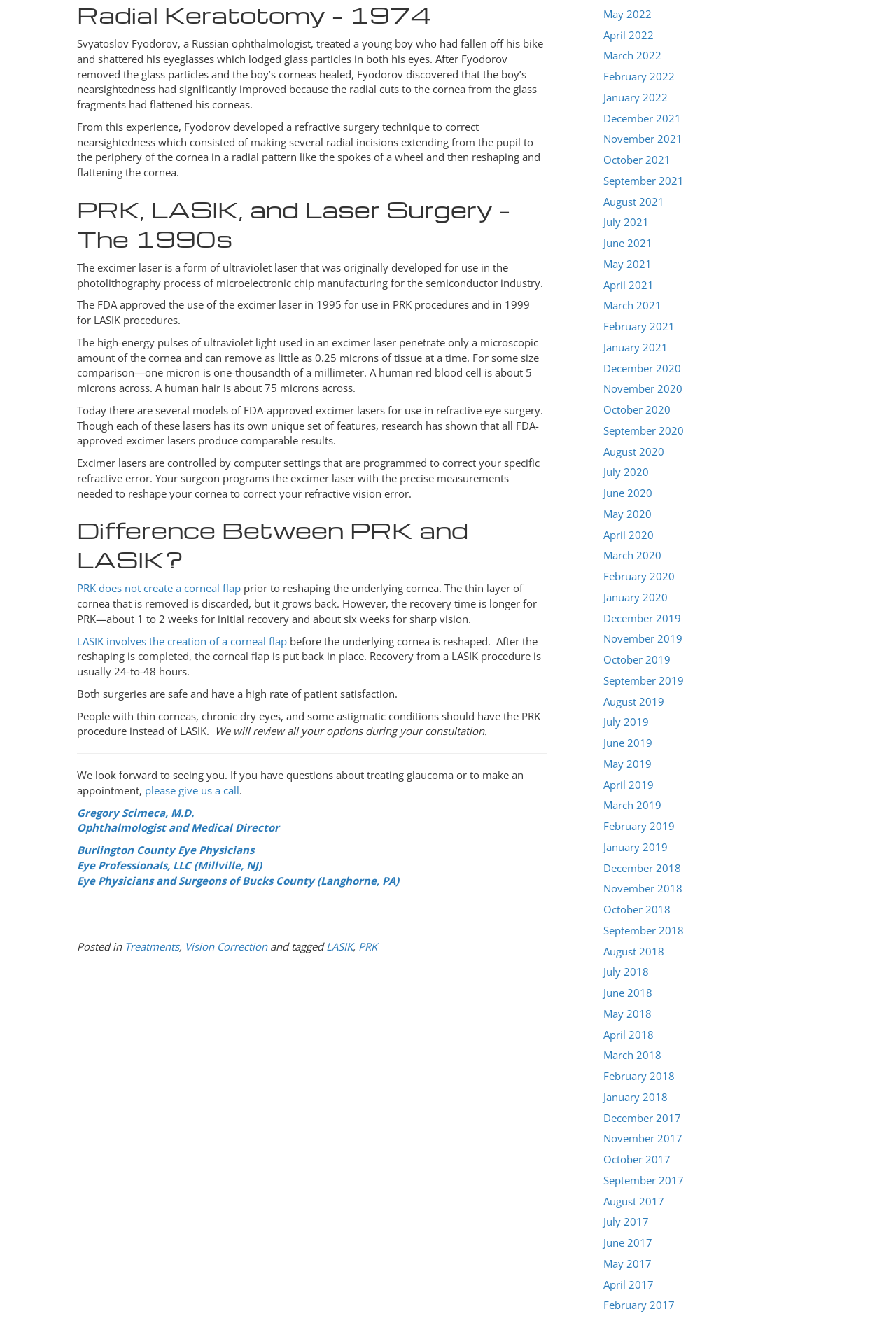Please locate the bounding box coordinates of the element's region that needs to be clicked to follow the instruction: "view posts from May 2022". The bounding box coordinates should be provided as four float numbers between 0 and 1, i.e., [left, top, right, bottom].

[0.673, 0.005, 0.727, 0.016]